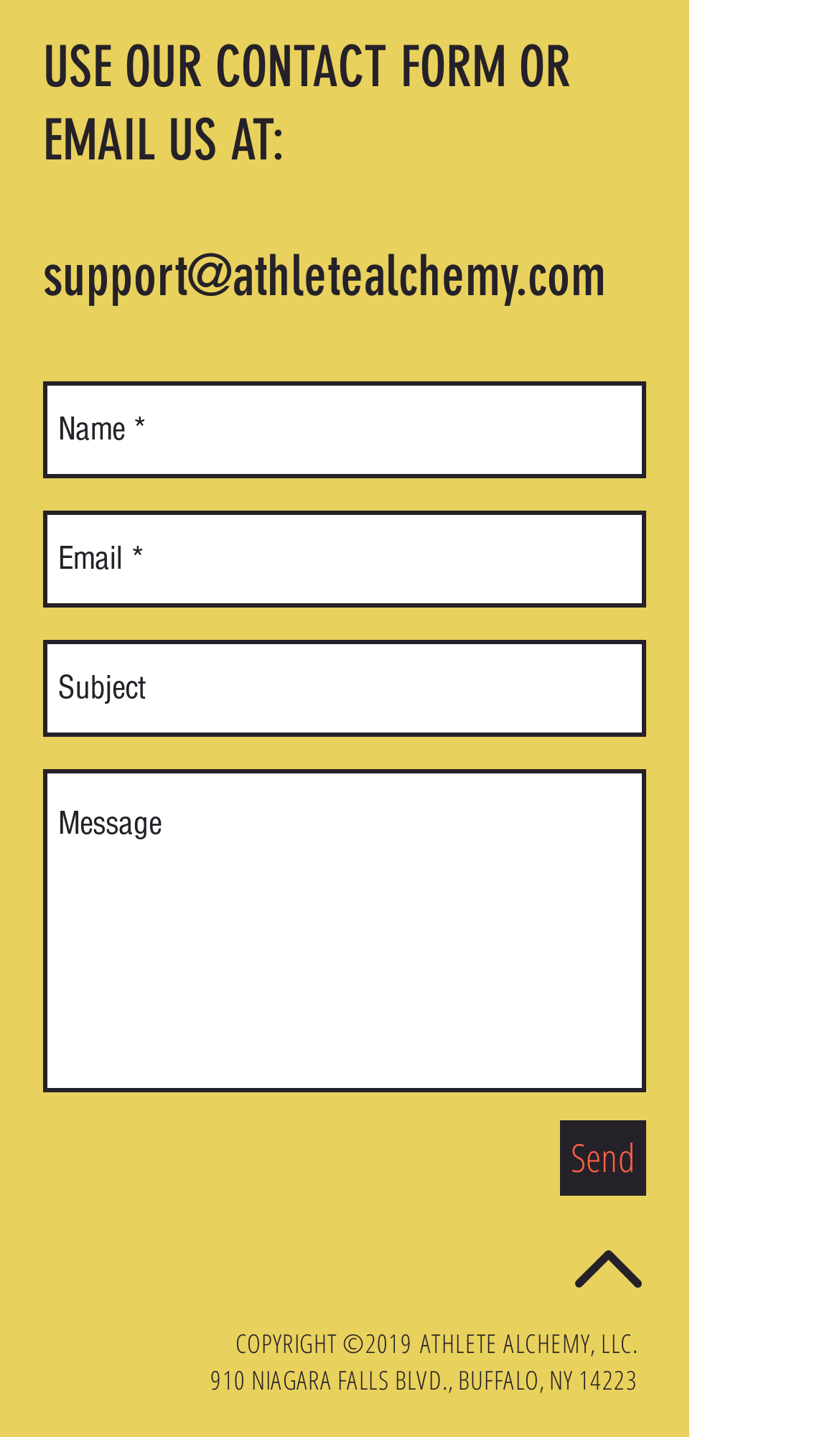Please specify the bounding box coordinates of the element that should be clicked to execute the given instruction: 'Print the page'. Ensure the coordinates are four float numbers between 0 and 1, expressed as [left, top, right, bottom].

None